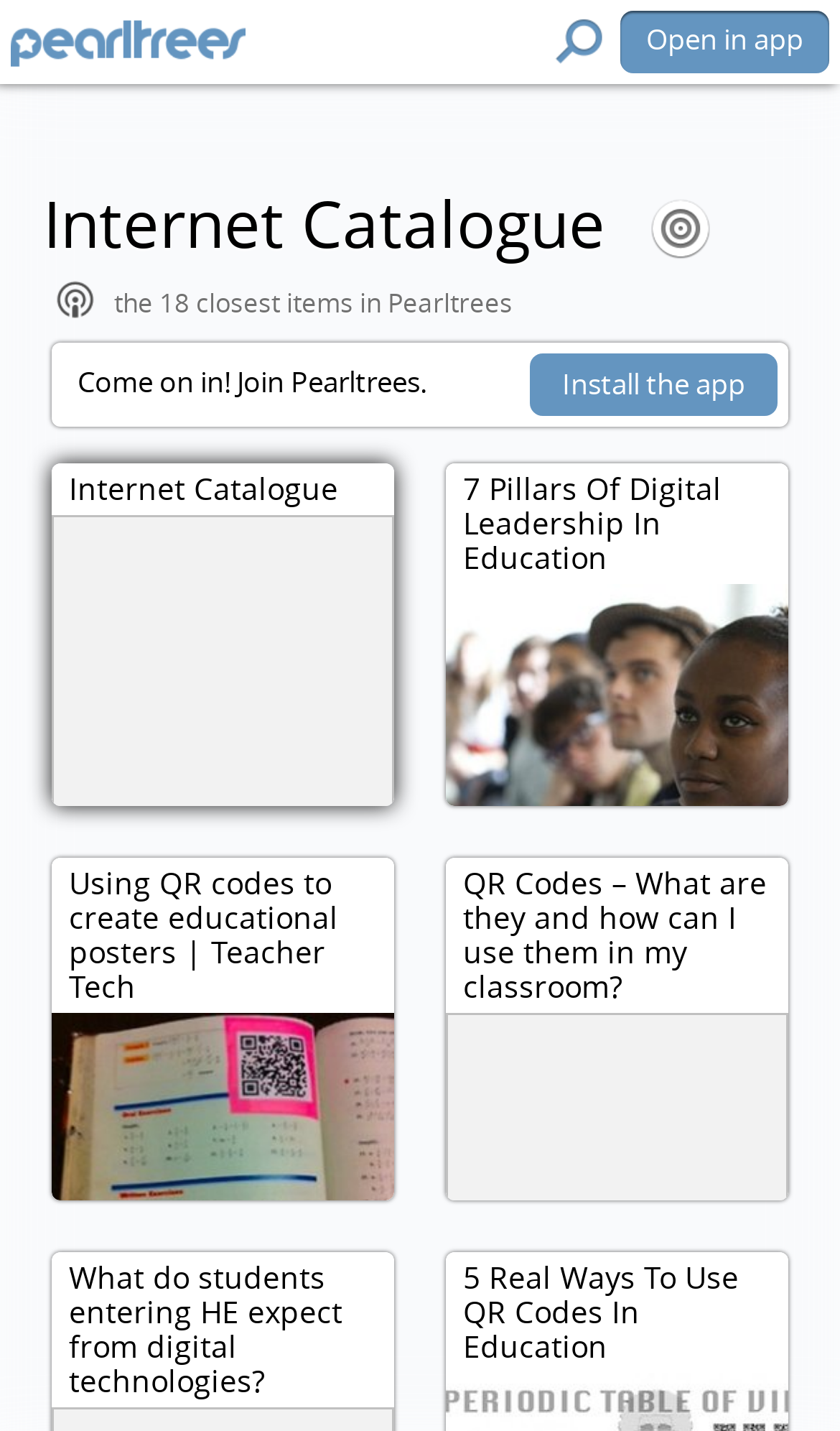What is the theme of the educational resources?
Using the visual information, answer the question in a single word or phrase.

QR codes and digital leadership